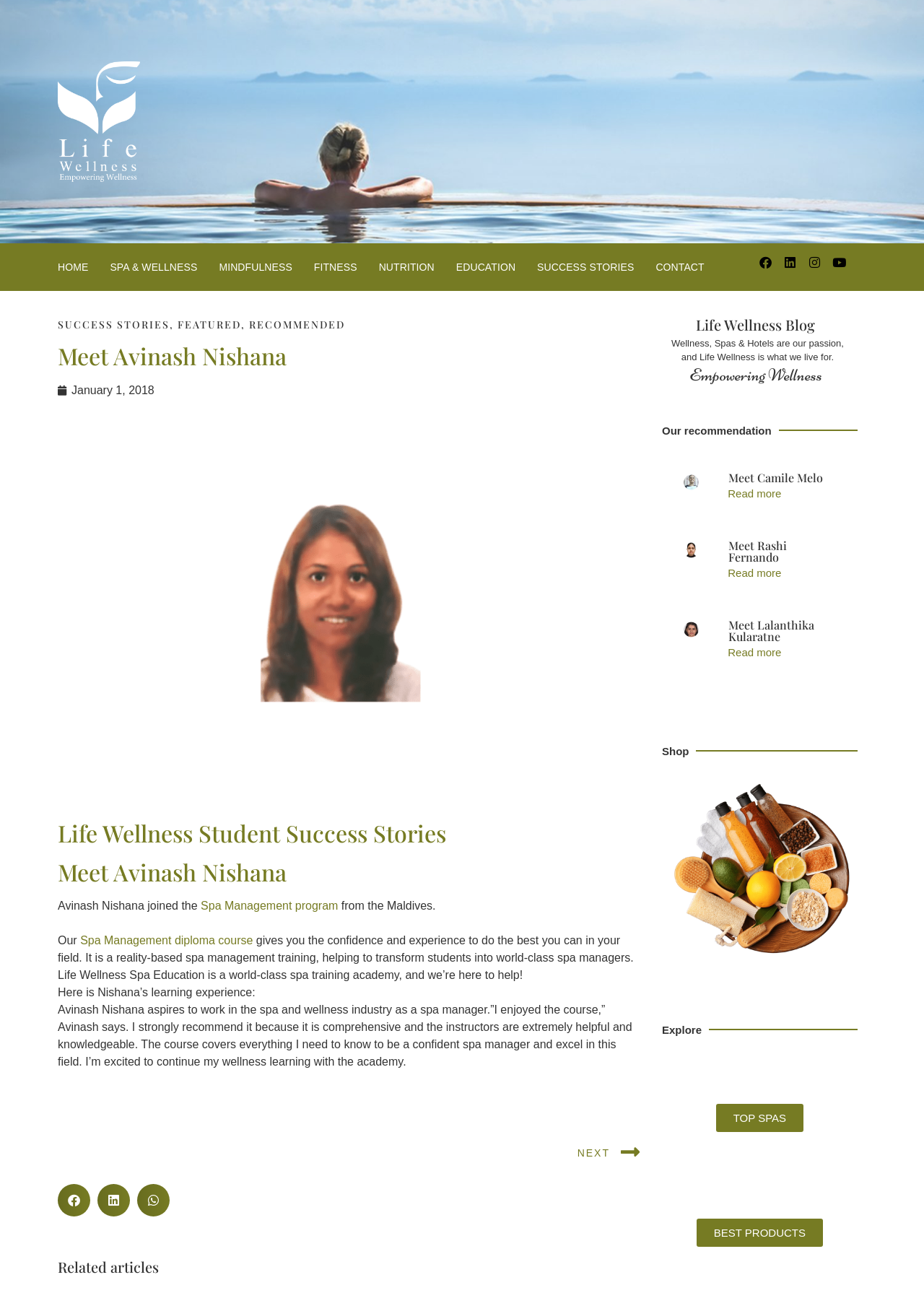Please identify the bounding box coordinates of the element that needs to be clicked to perform the following instruction: "Click on the HOME link".

[0.062, 0.194, 0.096, 0.219]